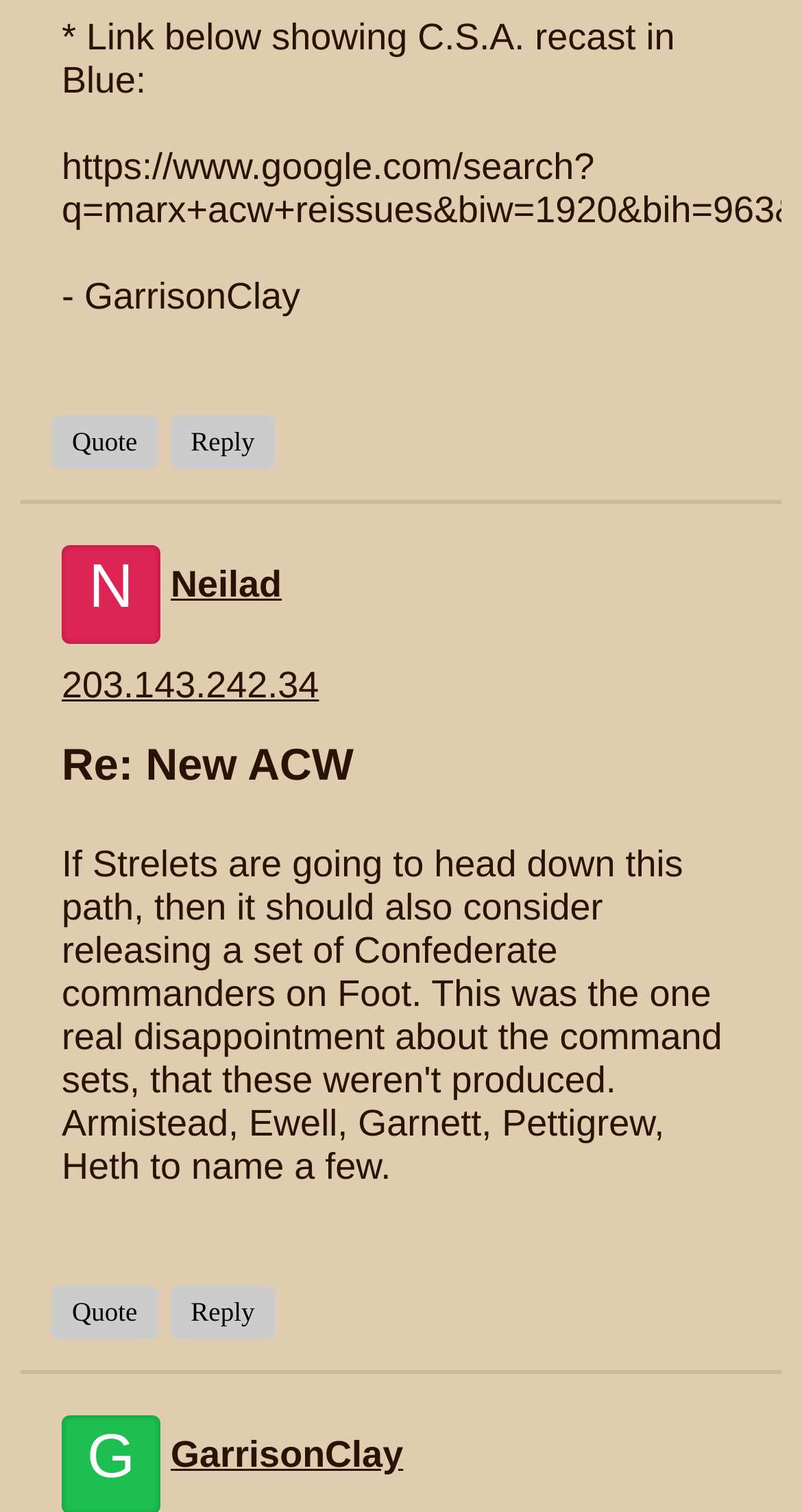Using the webpage screenshot, find the UI element described by Neilad. Provide the bounding box coordinates in the format (top-left x, top-left y, bottom-right x, bottom-right y), ensuring all values are floating point numbers between 0 and 1.

[0.213, 0.373, 0.649, 0.401]